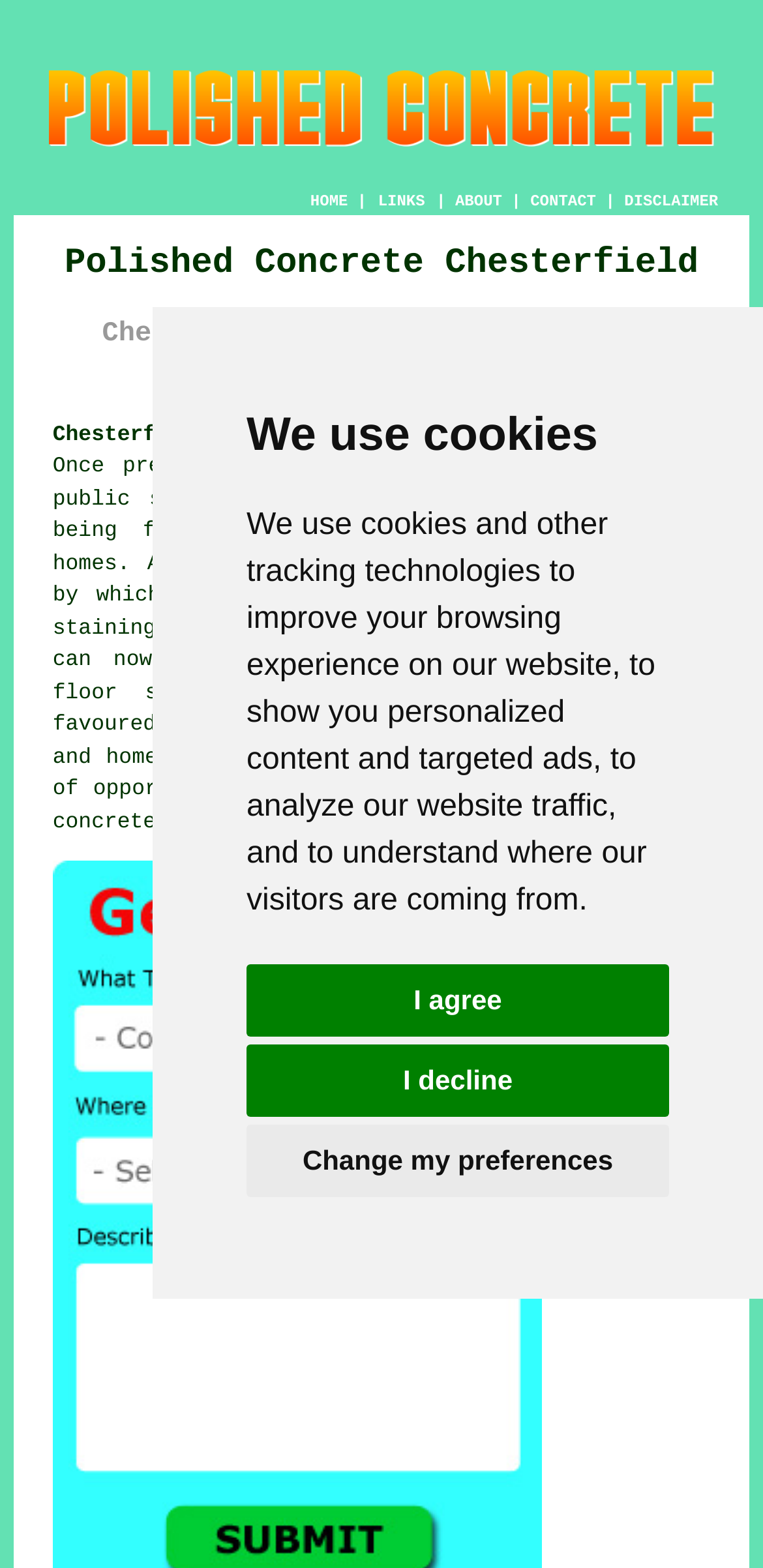Identify the bounding box coordinates of the clickable section necessary to follow the following instruction: "Click the DISCLAIMER link". The coordinates should be presented as four float numbers from 0 to 1, i.e., [left, top, right, bottom].

[0.818, 0.123, 0.941, 0.135]